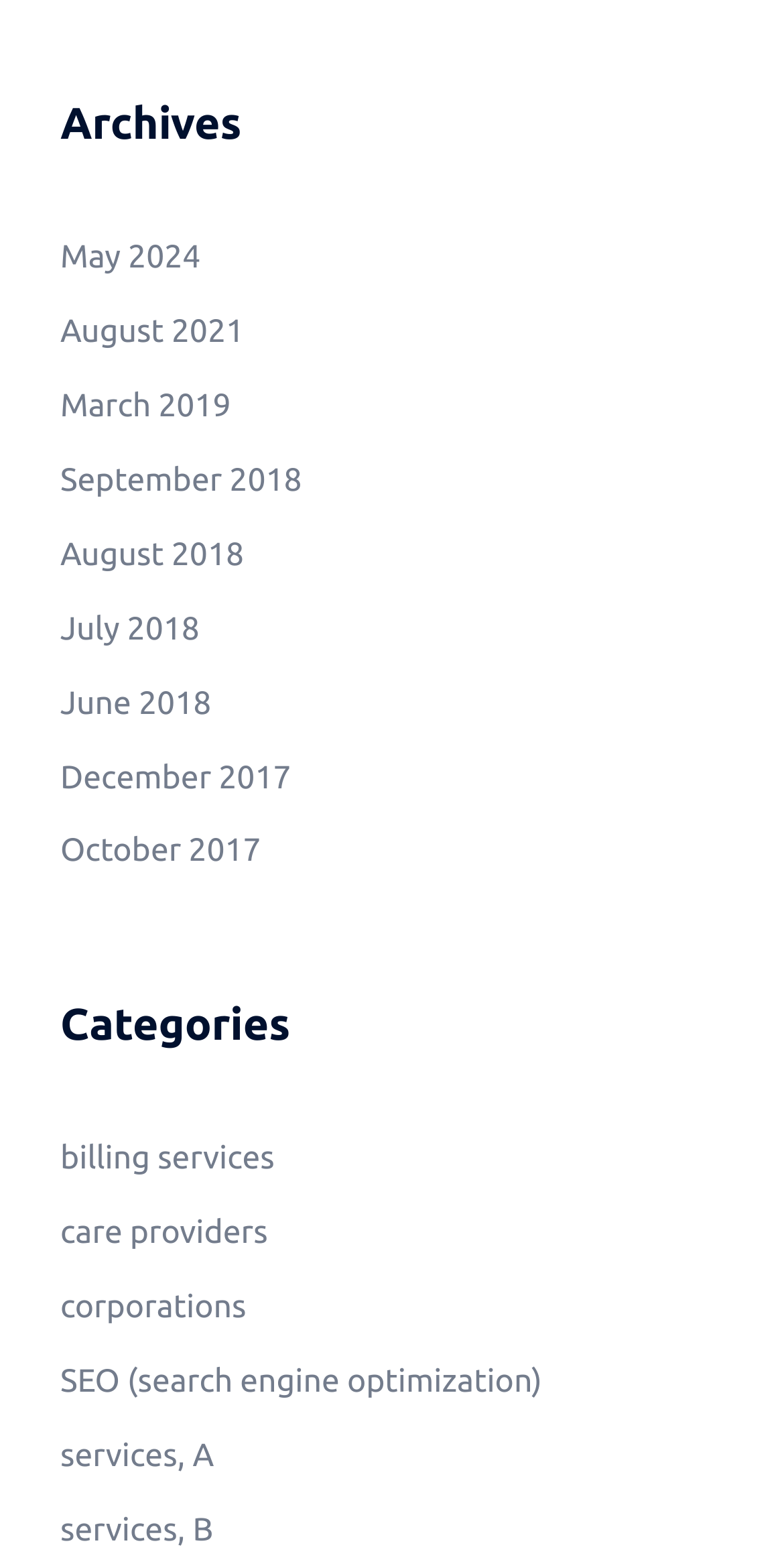Consider the image and give a detailed and elaborate answer to the question: 
How many categories are listed?

Under the 'Categories' heading, I counted the number of links, which are 'billing services', 'care providers', 'corporations', 'SEO (search engine optimization)', 'services, A', and 'services, B'. There are 7 categories in total.